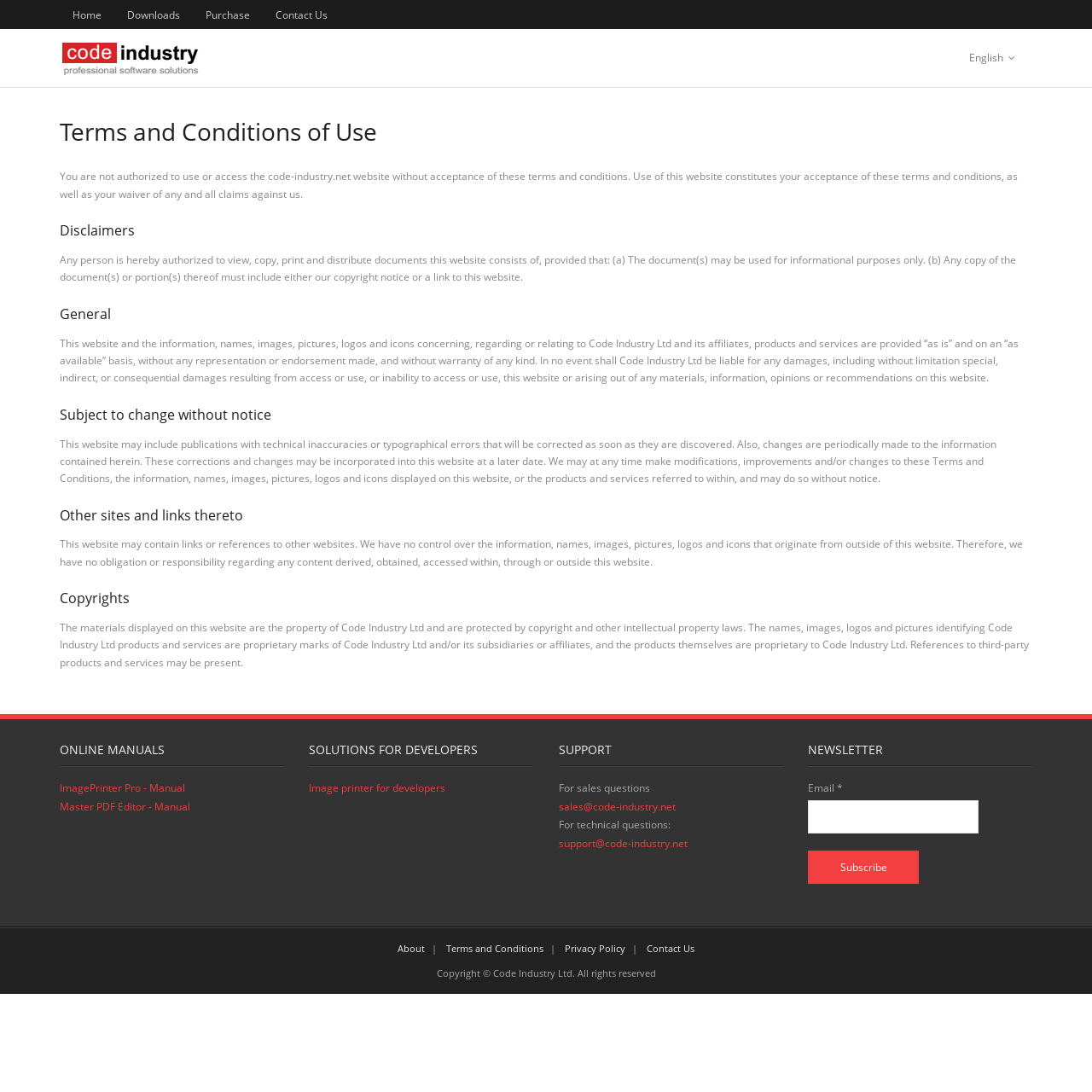What are the two products mentioned on the webpage?
Answer with a single word or short phrase according to what you see in the image.

ImagePrinter Pro and Master PDF Editor